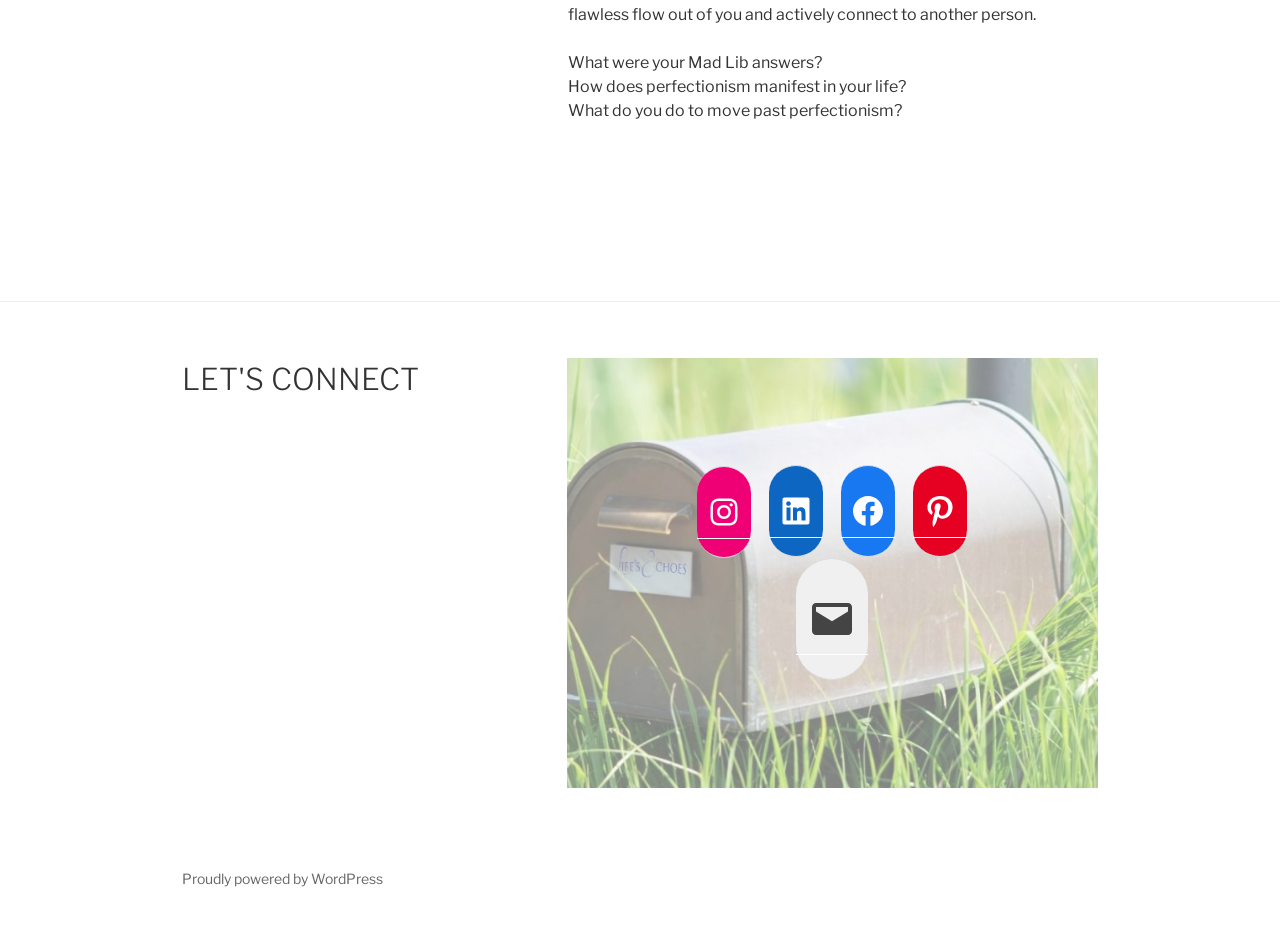How many social media links are present in the footer?
Using the picture, provide a one-word or short phrase answer.

4